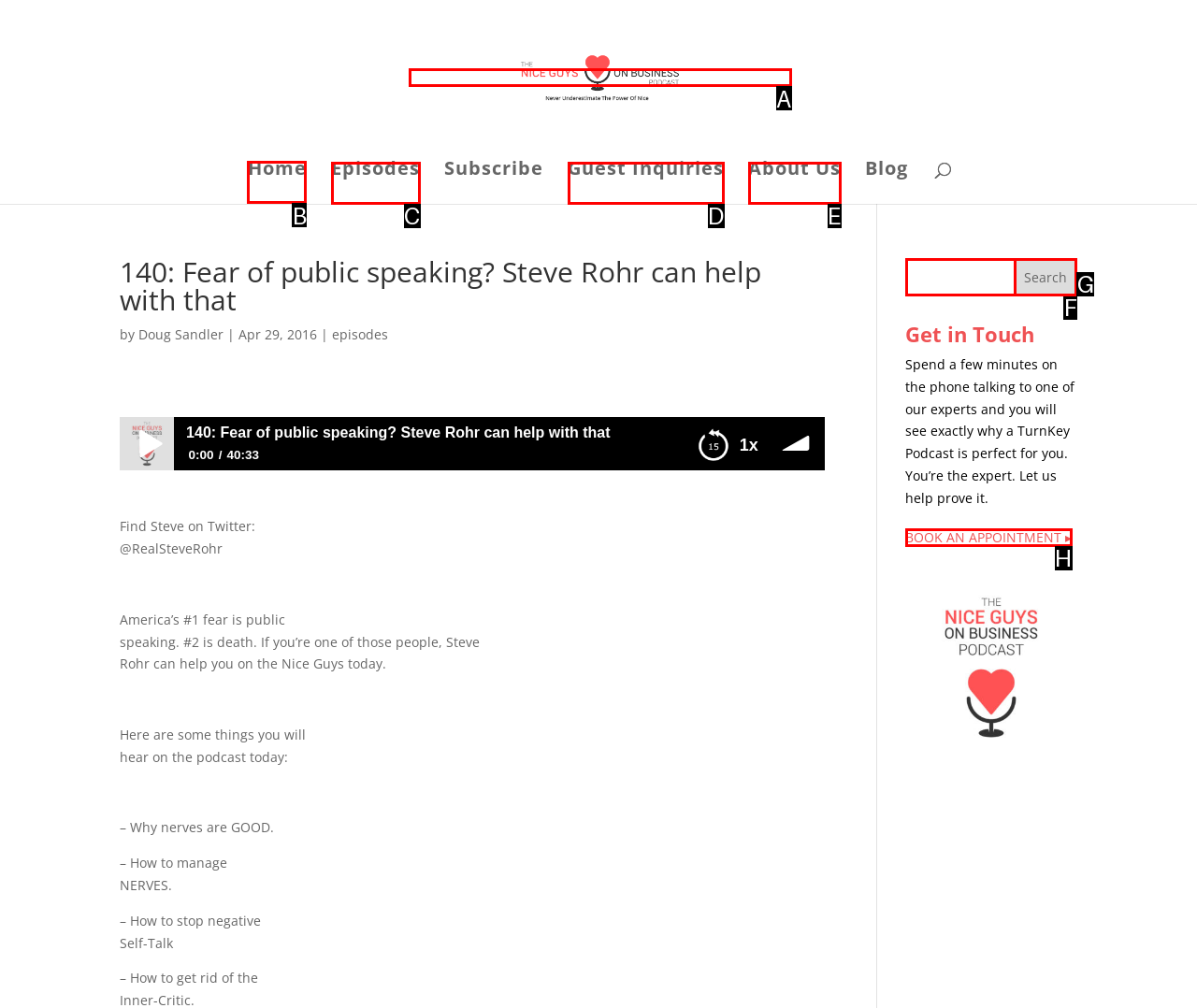Pick the HTML element that should be clicked to execute the task: Click the 'Home' link
Respond with the letter corresponding to the correct choice.

B